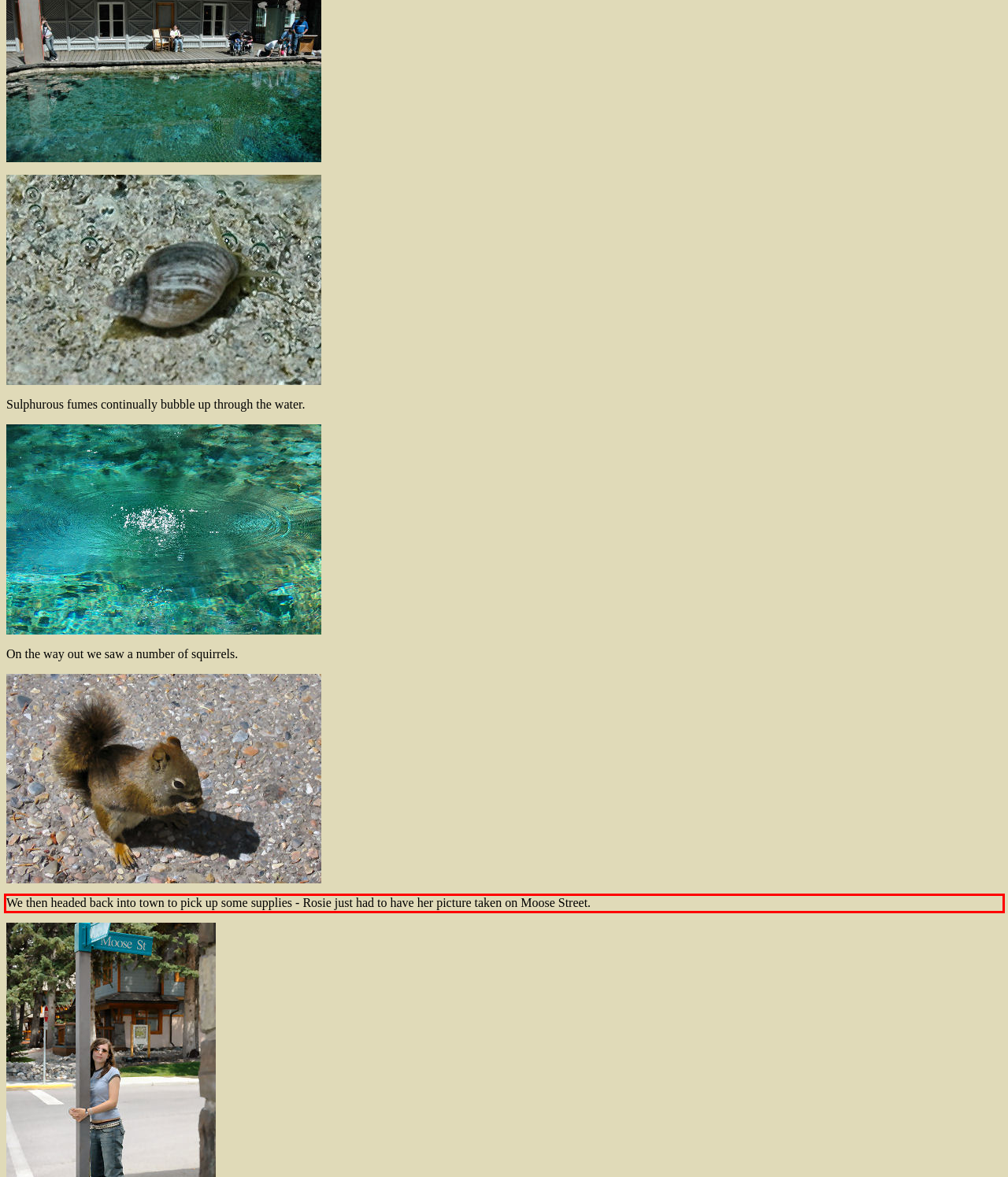Please identify and extract the text from the UI element that is surrounded by a red bounding box in the provided webpage screenshot.

We then headed back into town to pick up some supplies - Rosie just had to have her picture taken on Moose Street.